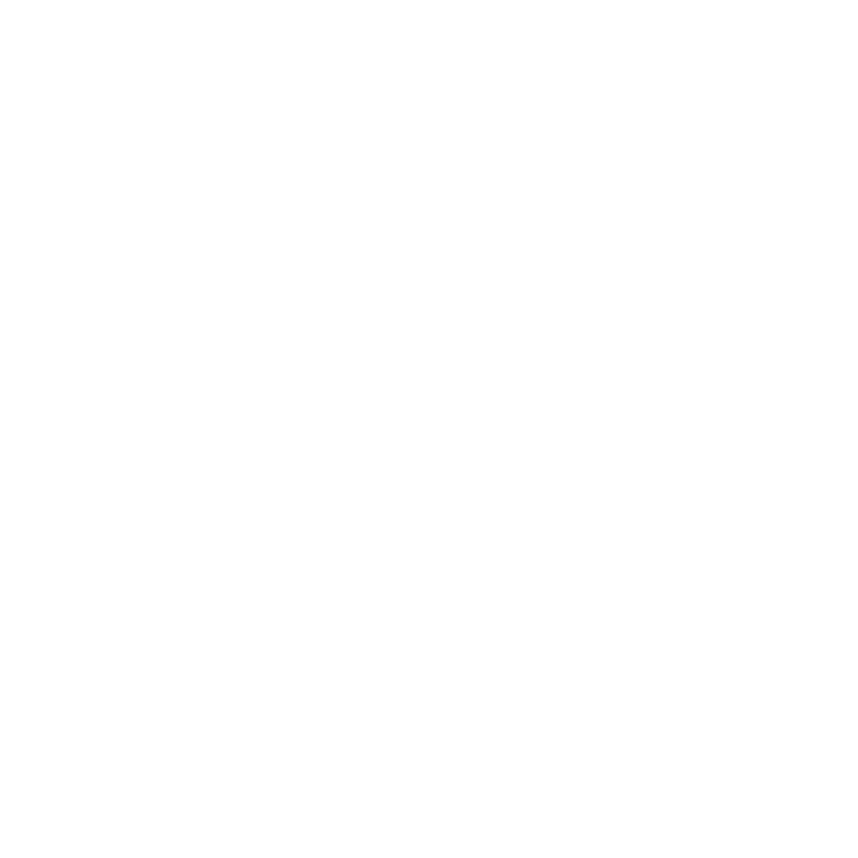Explain the details of the image you are viewing.

The image features a Wechat QR code, commonly used for quick access to a WeChat account or official business profile. Positioned prominently on the webpage, it invites visitors to connect with Guangdong HonorInsight IoT Technology Co., Ltd., a company that emphasizes simplicity and trustworthiness. This QR code serves as a digital bridge, facilitating communication and enhancing accessibility to the company's services. The overall theme aligns with the company's branding, which promotes an open and mutually beneficial relationship with customers.